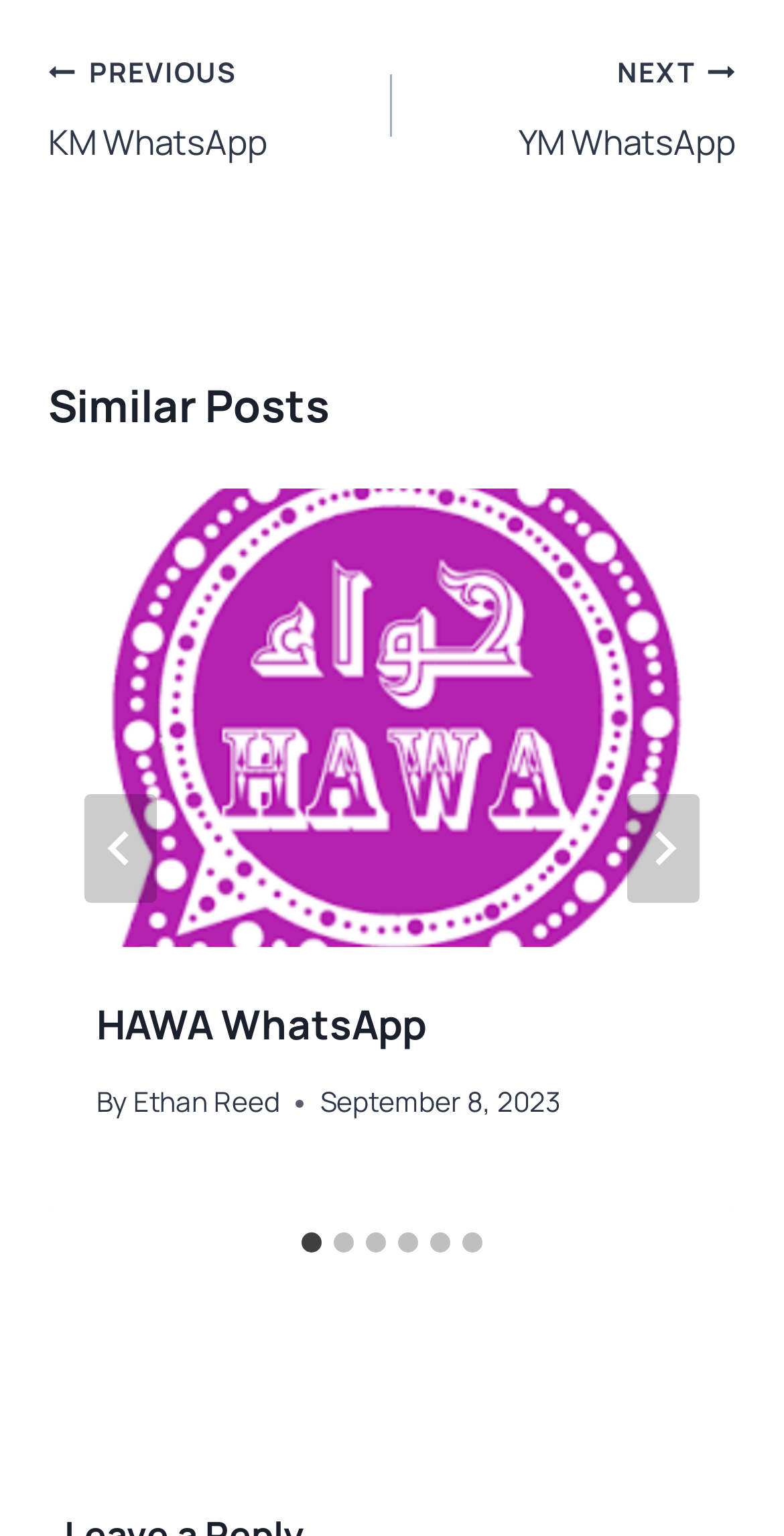Identify the bounding box coordinates of the region that needs to be clicked to carry out this instruction: "Go to next slide". Provide these coordinates as four float numbers ranging from 0 to 1, i.e., [left, top, right, bottom].

[0.8, 0.517, 0.892, 0.588]